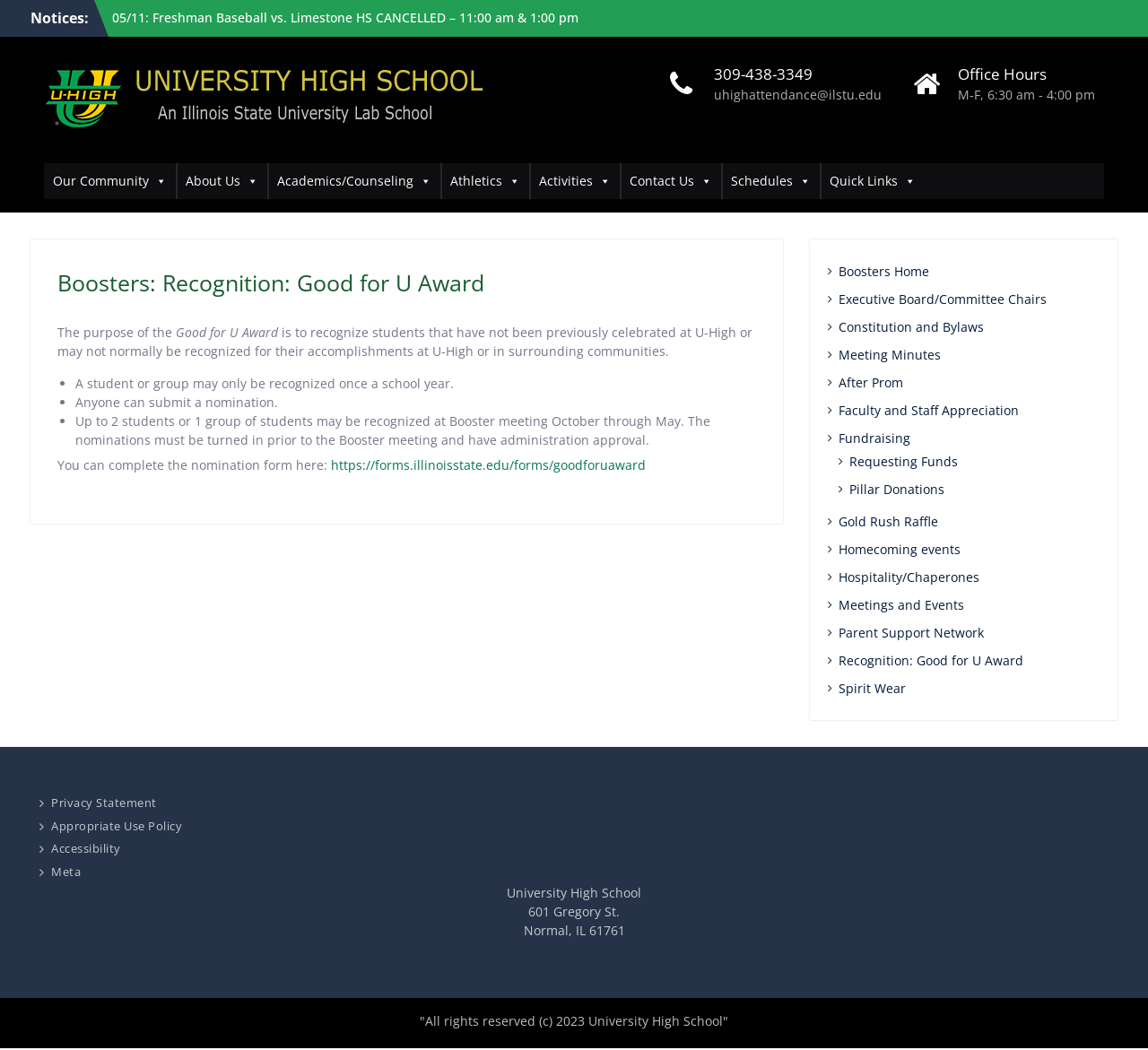Please specify the coordinates of the bounding box for the element that should be clicked to carry out this instruction: "Submit a nomination for the Good for U Award". The coordinates must be four float numbers between 0 and 1, formatted as [left, top, right, bottom].

[0.288, 0.434, 0.563, 0.45]